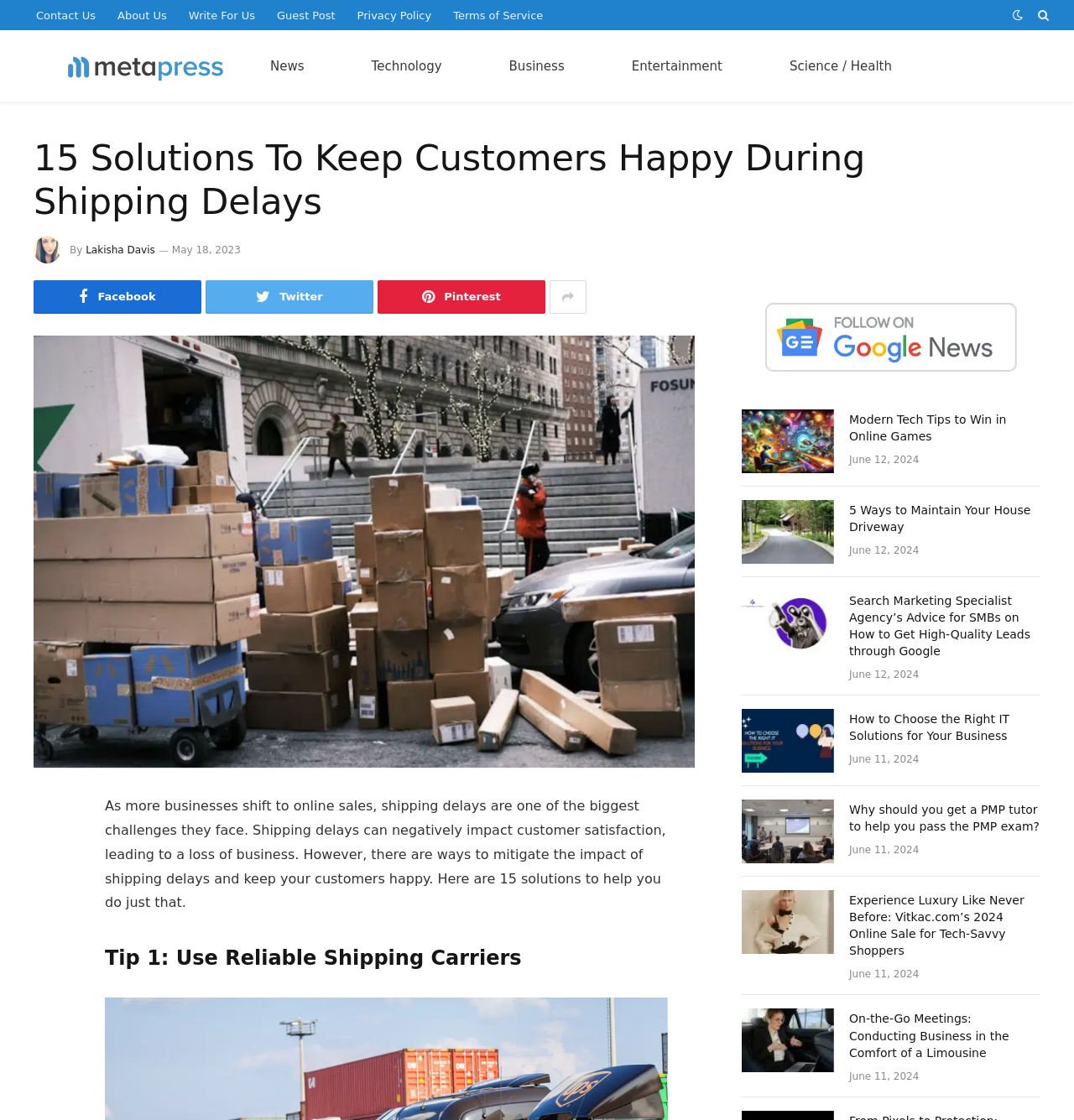Construct a comprehensive description capturing every detail on the webpage.

This webpage is an article titled "15 Solutions To Keep Customers Happy During Shipping Delays". At the top, there are several links to other pages, including "Contact Us", "About Us", and "Write For Us". On the right side, there are social media links and a search icon.

Below the title, there is an image of the author, Lakisha Davis, along with the date of publication, May 18, 2023. The article begins with an introduction explaining the challenges of shipping delays and their impact on customer satisfaction.

The main content of the article is divided into 15 solutions, each with a heading and a brief description. The solutions are not explicitly listed, but they appear to be tips and strategies for mitigating the effects of shipping delays.

On the right side of the page, there are several article previews, each with an image, title, and date of publication. These articles cover a range of topics, including online gaming, house maintenance, search marketing, and IT solutions.

At the bottom of the page, there are more article previews, continuing the list of topics. Overall, the webpage appears to be a blog or news site, with a focus on business and technology topics.